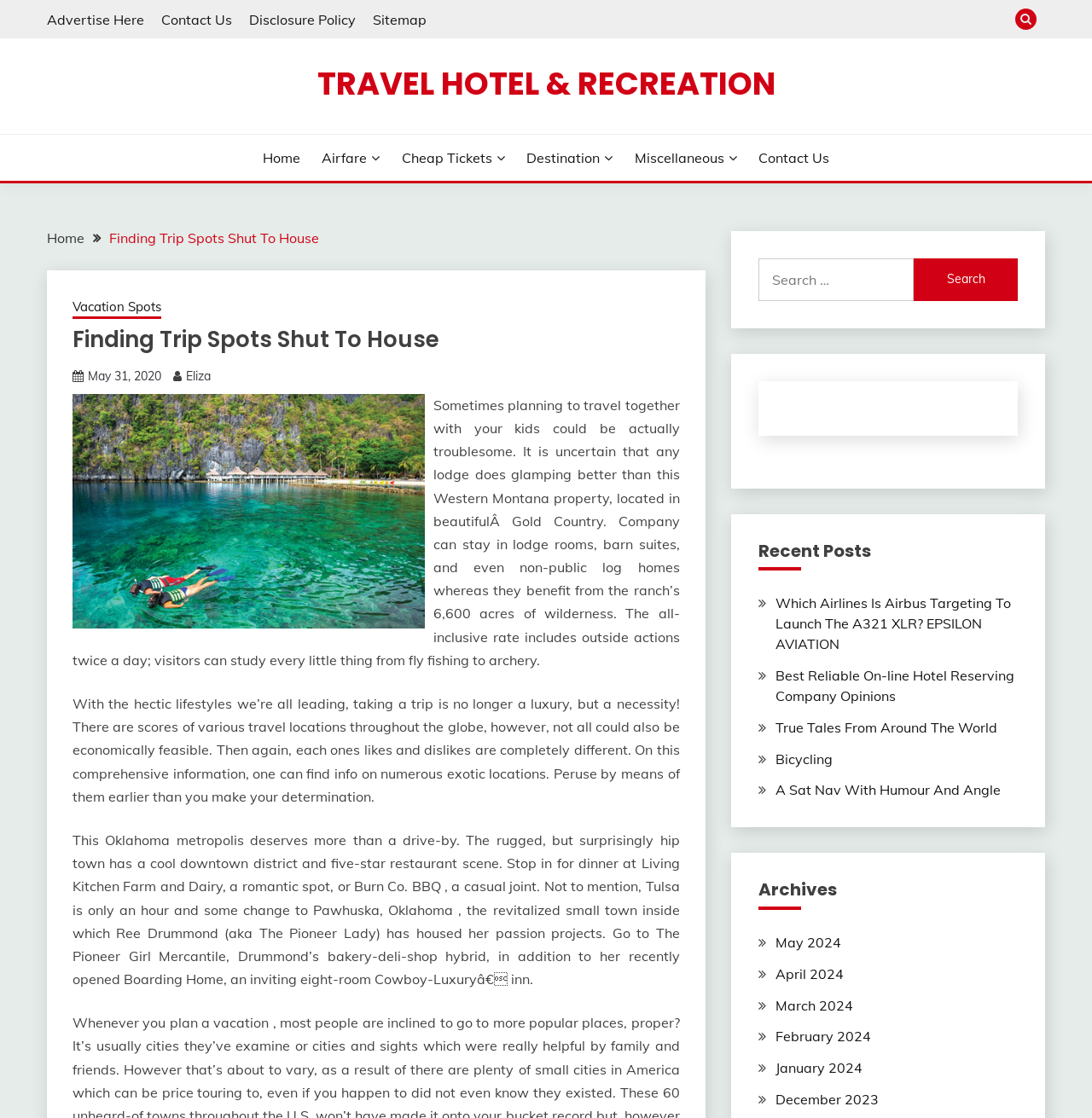Provide a one-word or one-phrase answer to the question:
What is the name of the Oklahoma city mentioned in the webpage?

Tulsa